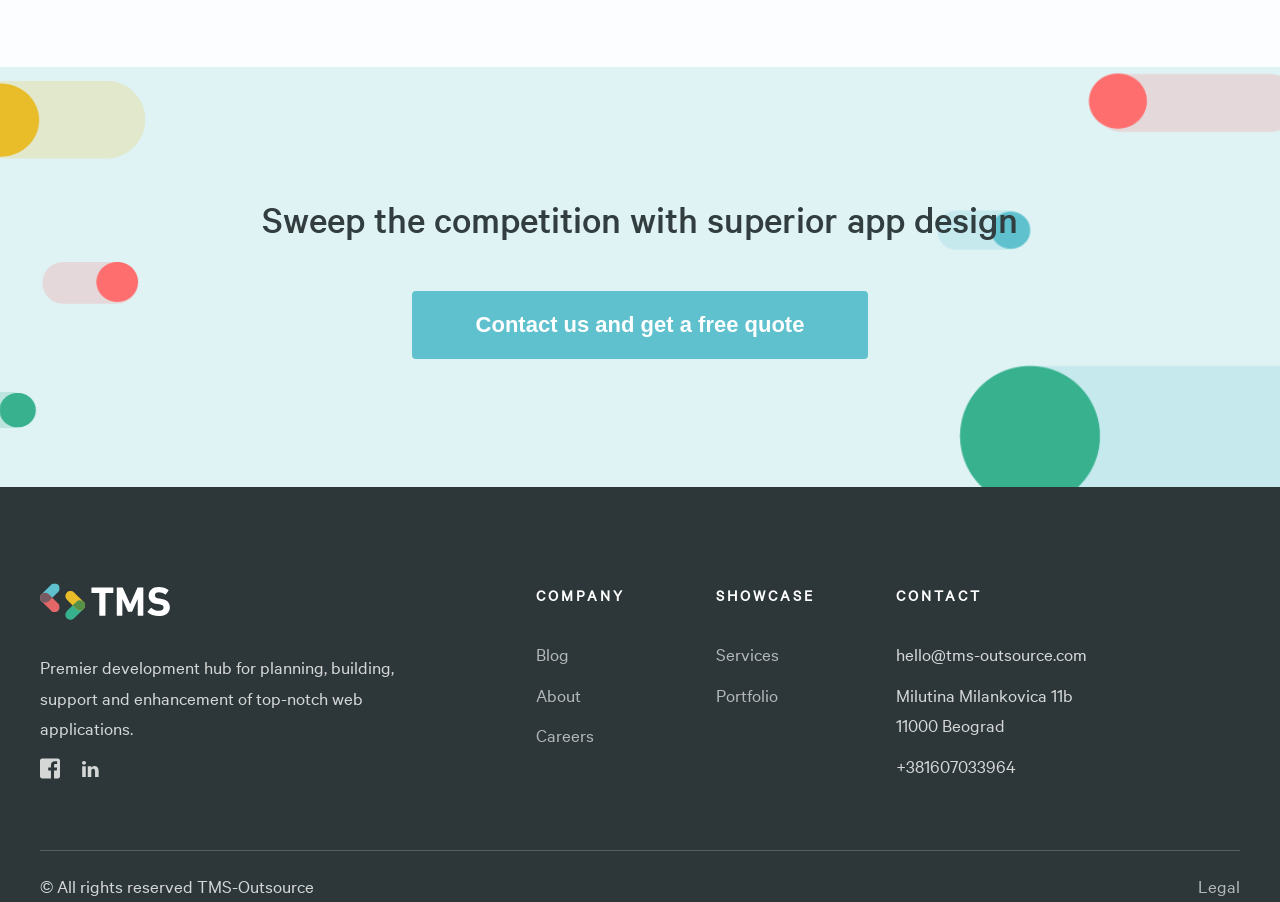Please determine the bounding box coordinates of the clickable area required to carry out the following instruction: "View portfolio". The coordinates must be four float numbers between 0 and 1, represented as [left, top, right, bottom].

[0.559, 0.757, 0.608, 0.782]